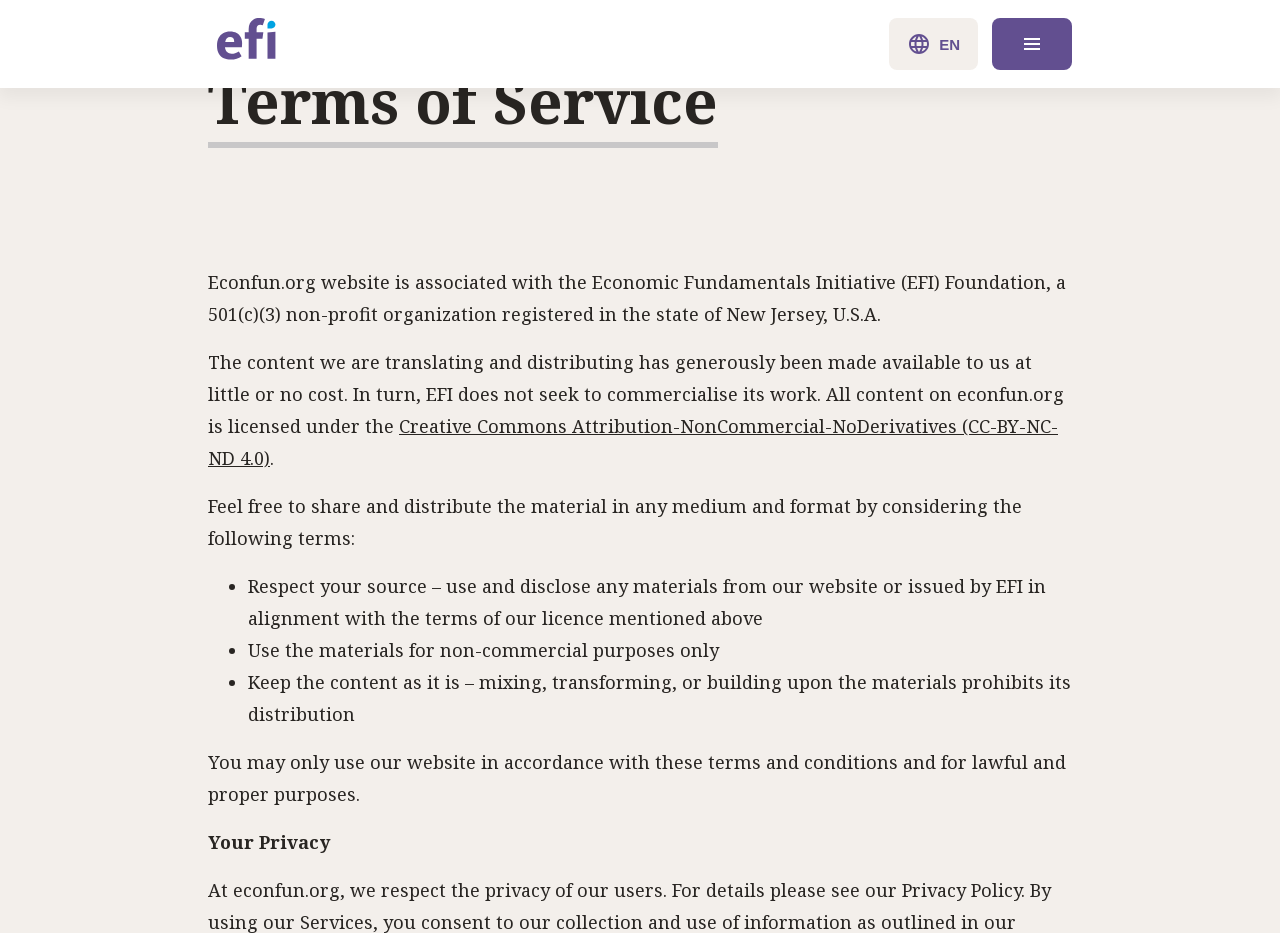Determine the bounding box for the UI element described here: "hello@armaloo.com".

None